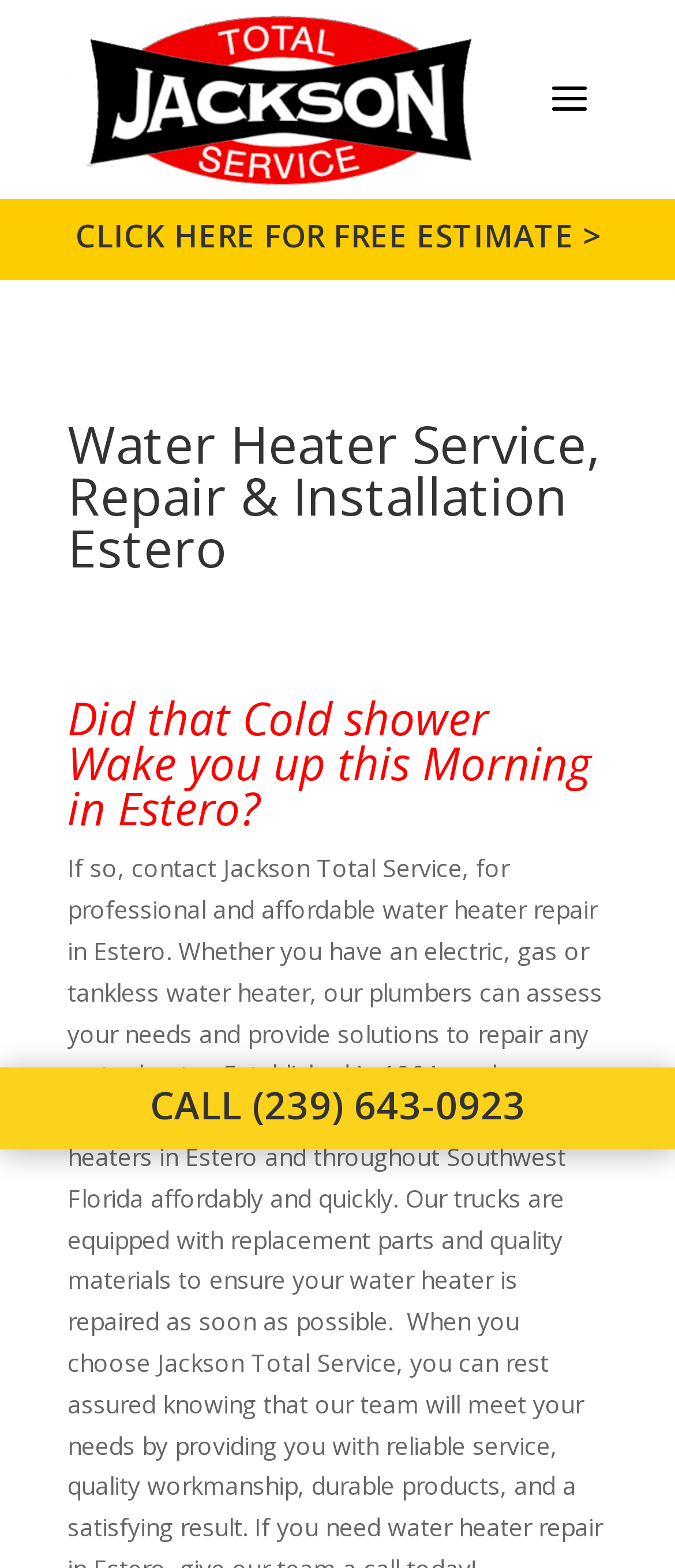Identify the text that serves as the heading for the webpage and generate it.

CLICK HERE FOR FREE ESTIMATE >